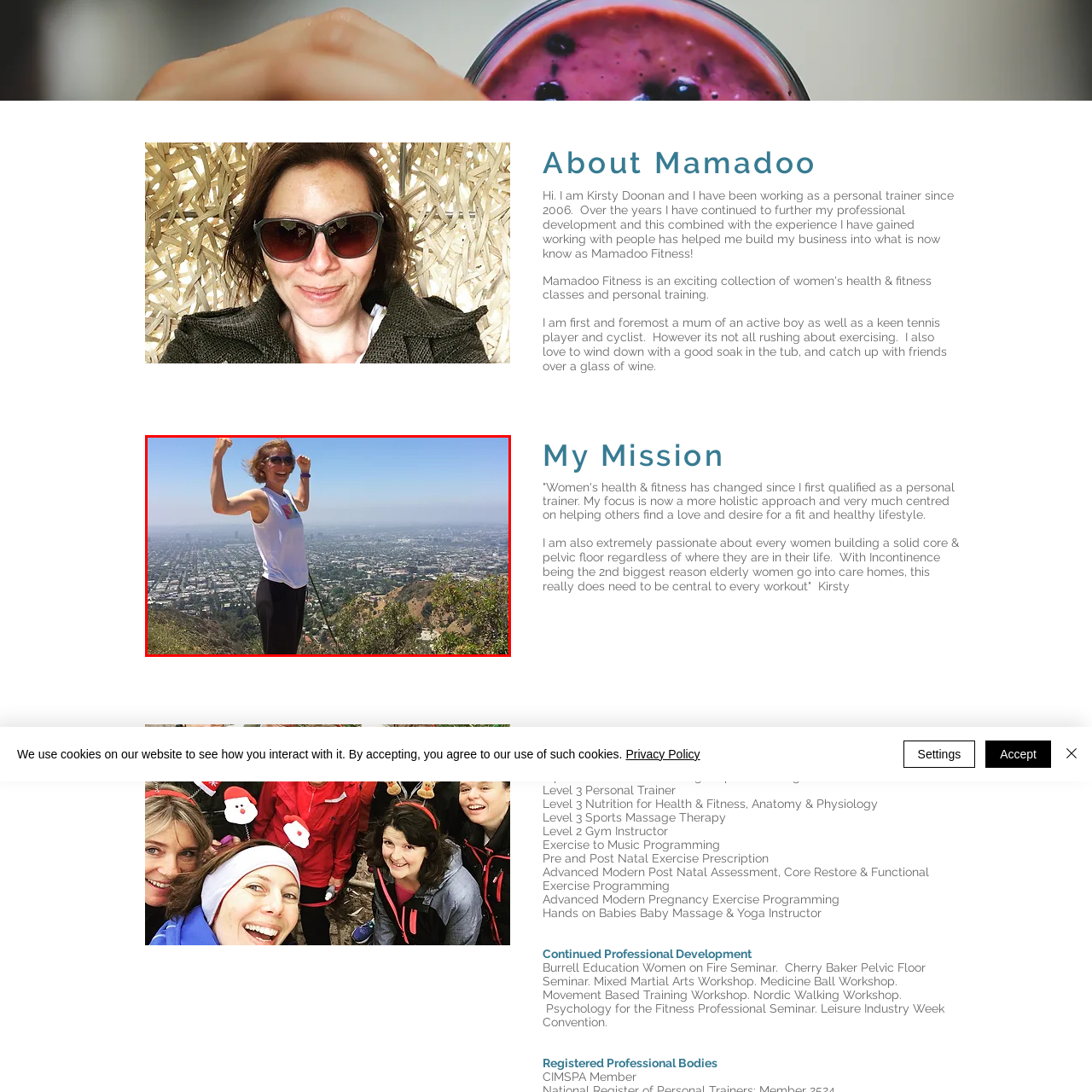Generate a detailed caption for the image contained in the red outlined area.

The image captures a dynamic moment of a woman celebrating her achievement atop a scenic overlook. She stands confidently with her arms raised triumphantly, a smile brightening her face, symbolizing the exhilaration of reaching her goal. Dressed in a sleeveless top and fitted leggings, she embodies an active lifestyle, accentuated by her athletic build. The backdrop features a stunning panoramic view of a sprawling cityscape, dotted with buildings and greenery, under a clear blue sky. This image reflects a spirit of fitness, determination, and the joy of outdoor exploration, resonating with themes of health and personal triumph often associated with wellness initiatives like Mamadoo Fitness.